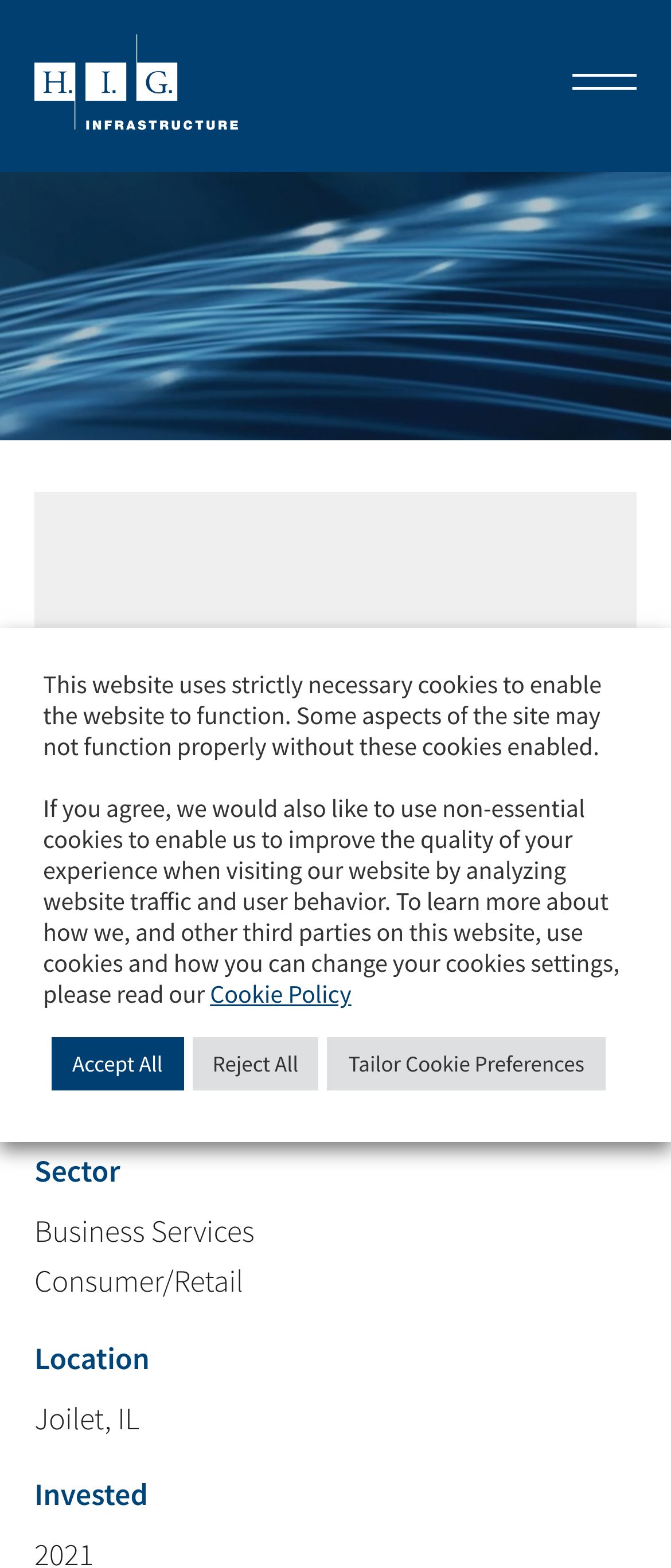Respond to the following query with just one word or a short phrase: 
What is the purpose of the cookies on this website?

To enable the website to function and improve user experience